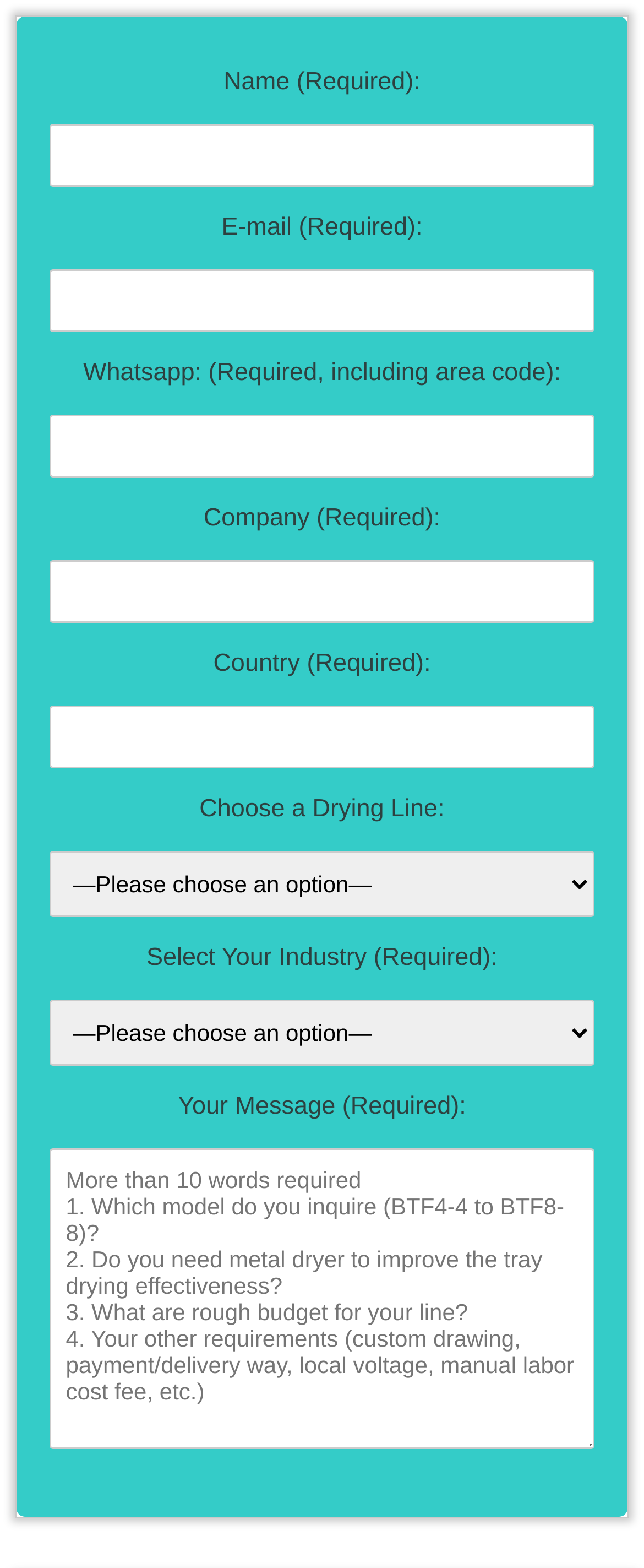Please specify the bounding box coordinates for the clickable region that will help you carry out the instruction: "Select a drying line".

[0.076, 0.543, 0.924, 0.585]